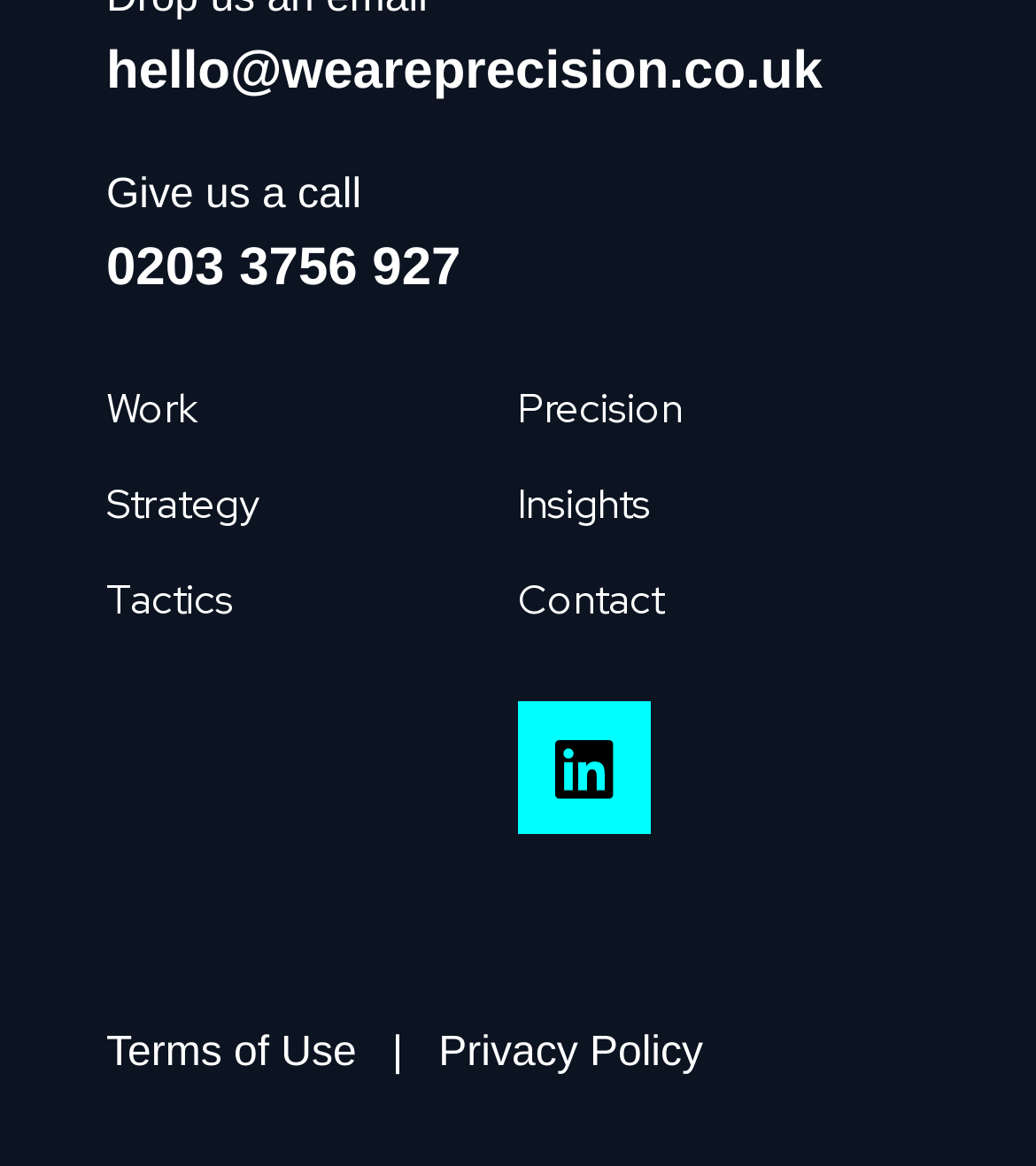Given the content of the image, can you provide a detailed answer to the question?
What social media platform is linked?

I found the social media platform by looking at the link element with the text 'Linkedin ' which is located at the bottom right of the page.